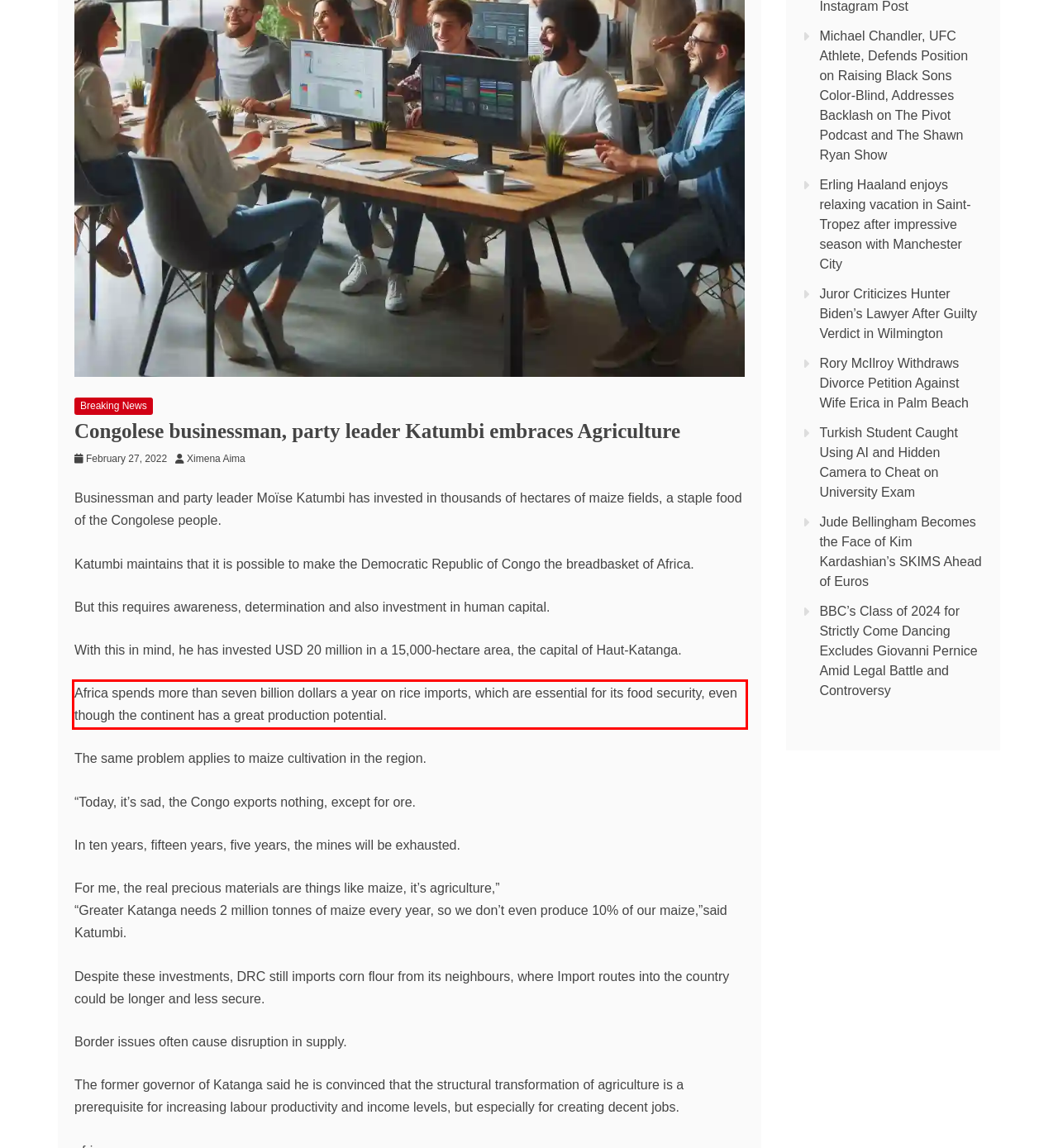Please perform OCR on the UI element surrounded by the red bounding box in the given webpage screenshot and extract its text content.

Africa spends more than seven billion dollars a year on rice imports, which are essential for its food security, even though the continent has a great production potential.